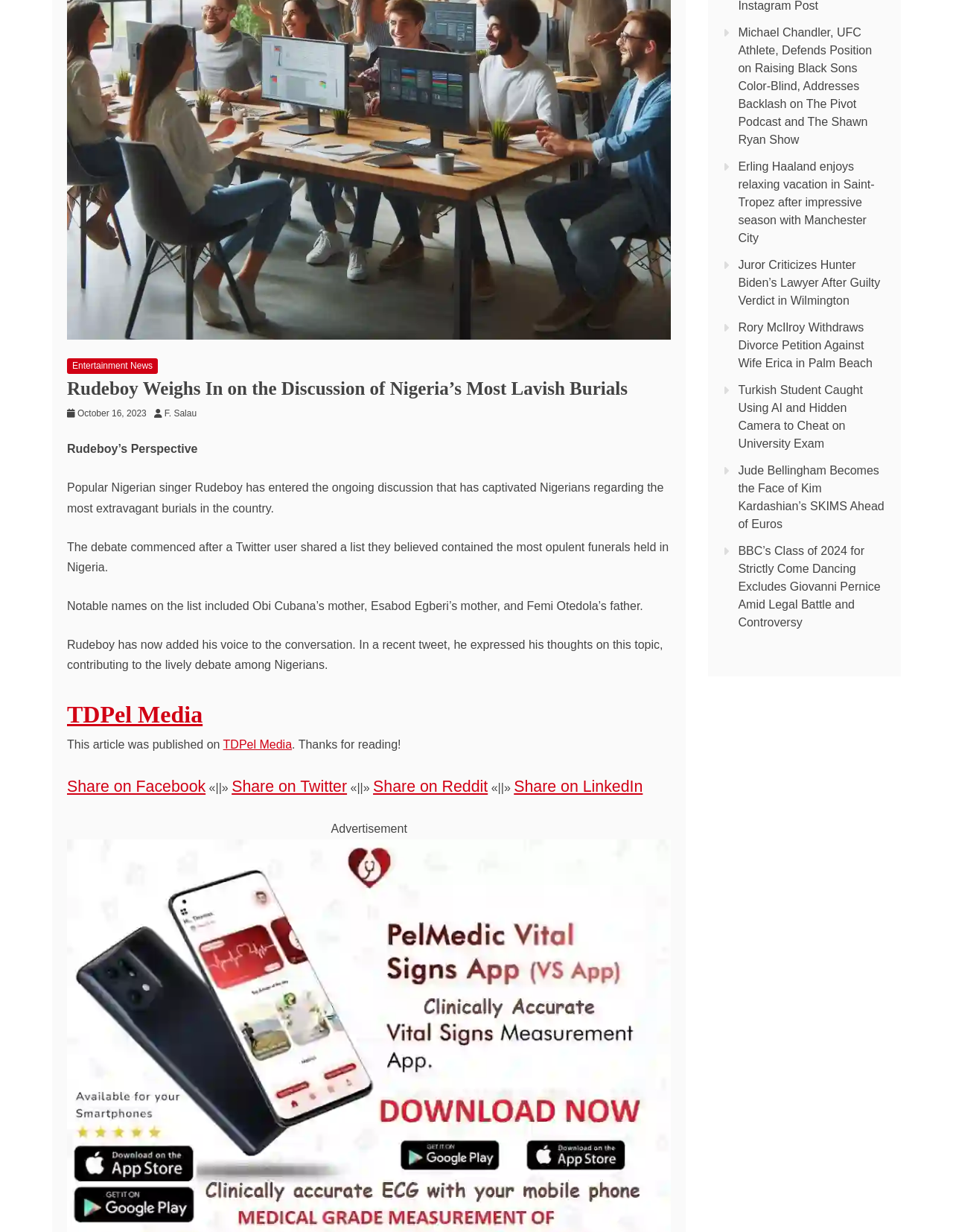Determine the bounding box for the UI element as described: "Share on Twitter". The coordinates should be represented as four float numbers between 0 and 1, formatted as [left, top, right, bottom].

[0.243, 0.631, 0.364, 0.646]